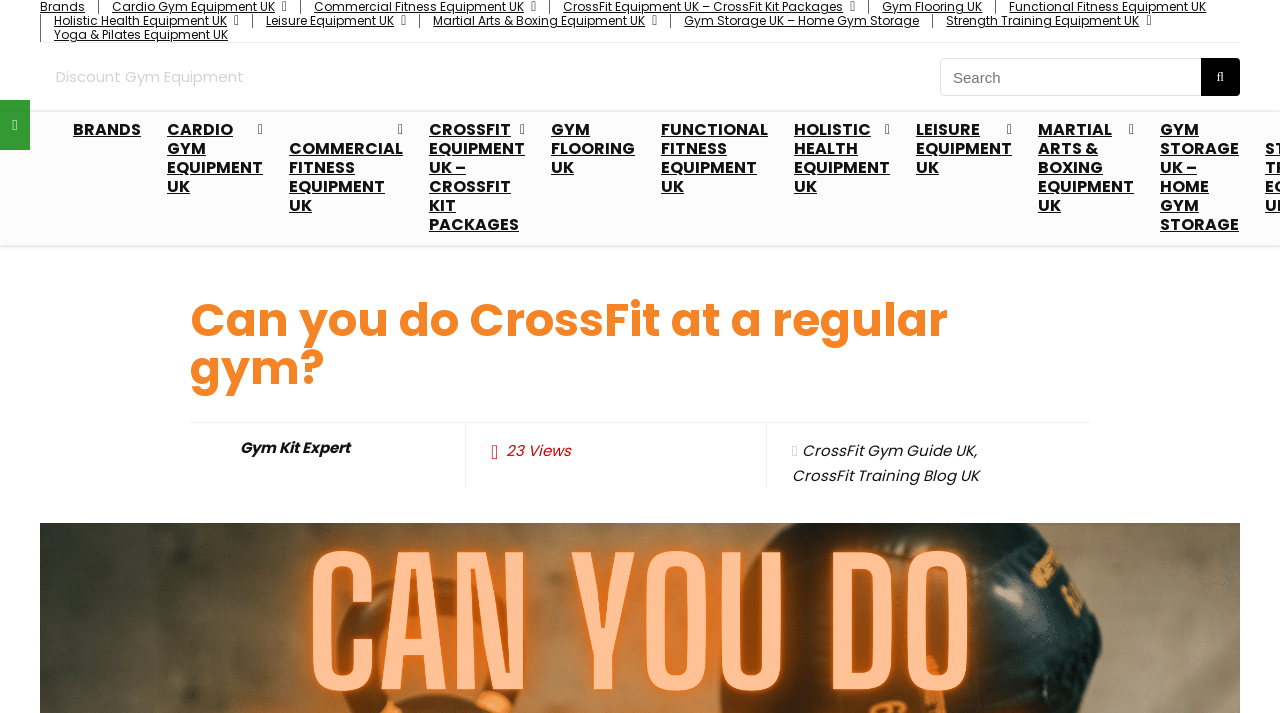Give a detailed account of the webpage.

This webpage appears to be a fitness-related website, specifically focused on CrossFit workouts and gym equipment. At the top of the page, there are several links to different categories of gym equipment, including Holistic Health Equipment, Leisure Equipment, Martial Arts & Boxing Equipment, and more. These links are positioned horizontally across the top of the page.

Below these links, there is a search bar with a textbox and a search button, allowing users to search for specific equipment or topics. To the left of the search bar, there is a link to "BRANDS" and several other links to specific types of gym equipment, including Cardio Gym Equipment, Commercial Fitness Equipment, and CrossFit Equipment.

The main content of the page is headed by a title "Can you do CrossFit at a regular gym?" which is positioned roughly in the middle of the page. Below this title, there are several links and pieces of text, including a link to "Gym Kit Expert" and a mention of "23 Views". There are also links to related topics, such as "CrossFit Gym Guide UK" and "CrossFit Training Blog UK".

Overall, the webpage appears to be a resource for individuals interested in CrossFit workouts and gym equipment, providing access to various categories of equipment and related information.